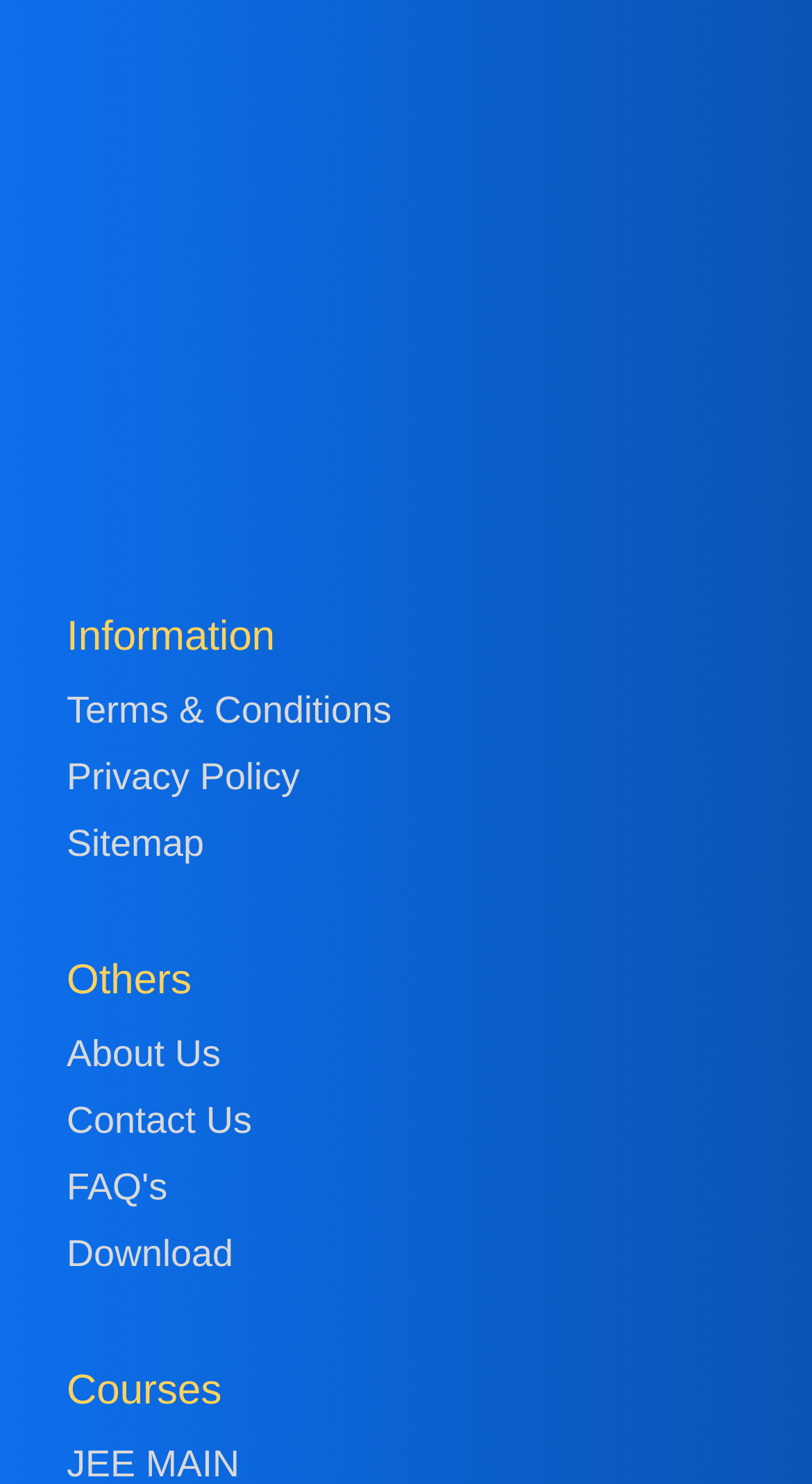Predict the bounding box for the UI component with the following description: "Terms & Conditions".

[0.082, 0.46, 0.918, 0.498]